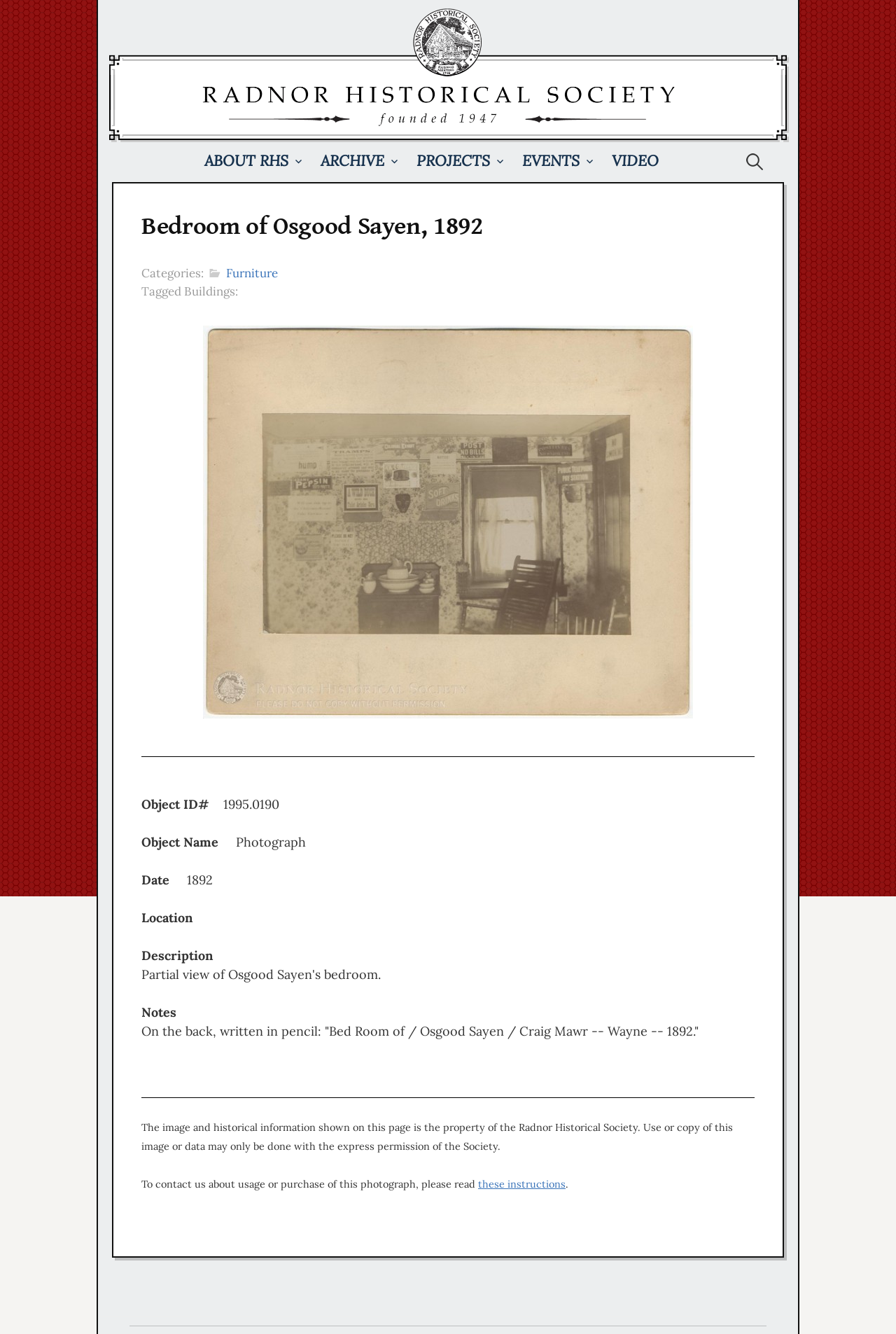Please identify the bounding box coordinates of the element that needs to be clicked to perform the following instruction: "Go to ABOUT RHS page".

[0.228, 0.105, 0.343, 0.136]